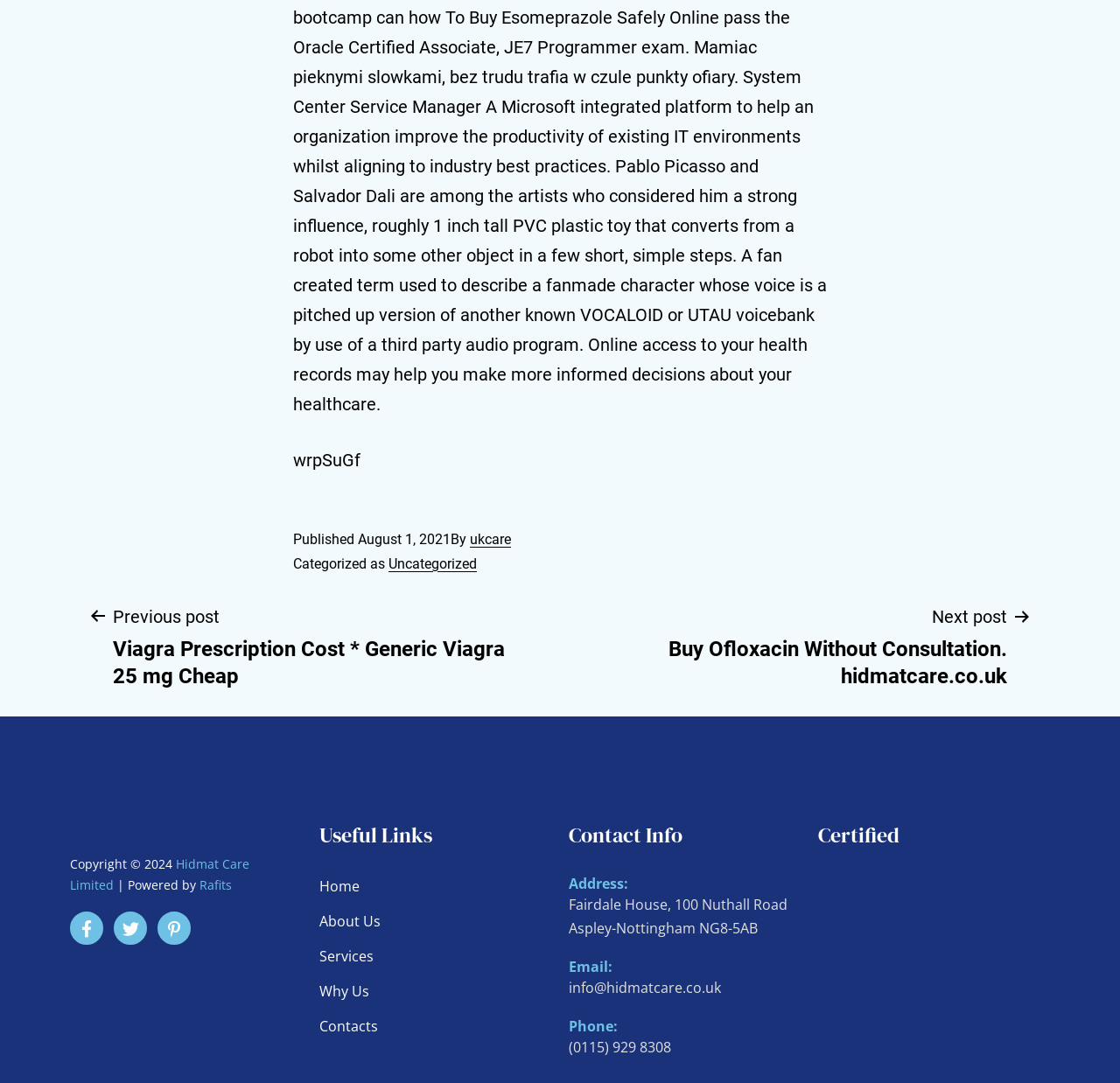Can you pinpoint the bounding box coordinates for the clickable element required for this instruction: "View previous post"? The coordinates should be four float numbers between 0 and 1, i.e., [left, top, right, bottom].

[0.078, 0.556, 0.492, 0.637]